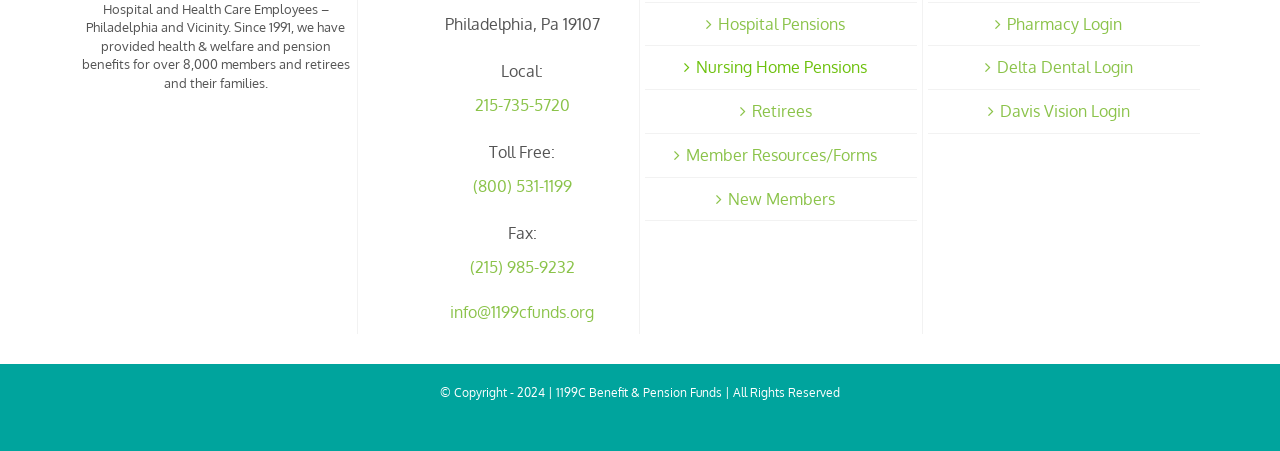Please identify the bounding box coordinates of the clickable area that will allow you to execute the instruction: "Call the local phone number".

[0.321, 0.195, 0.495, 0.27]